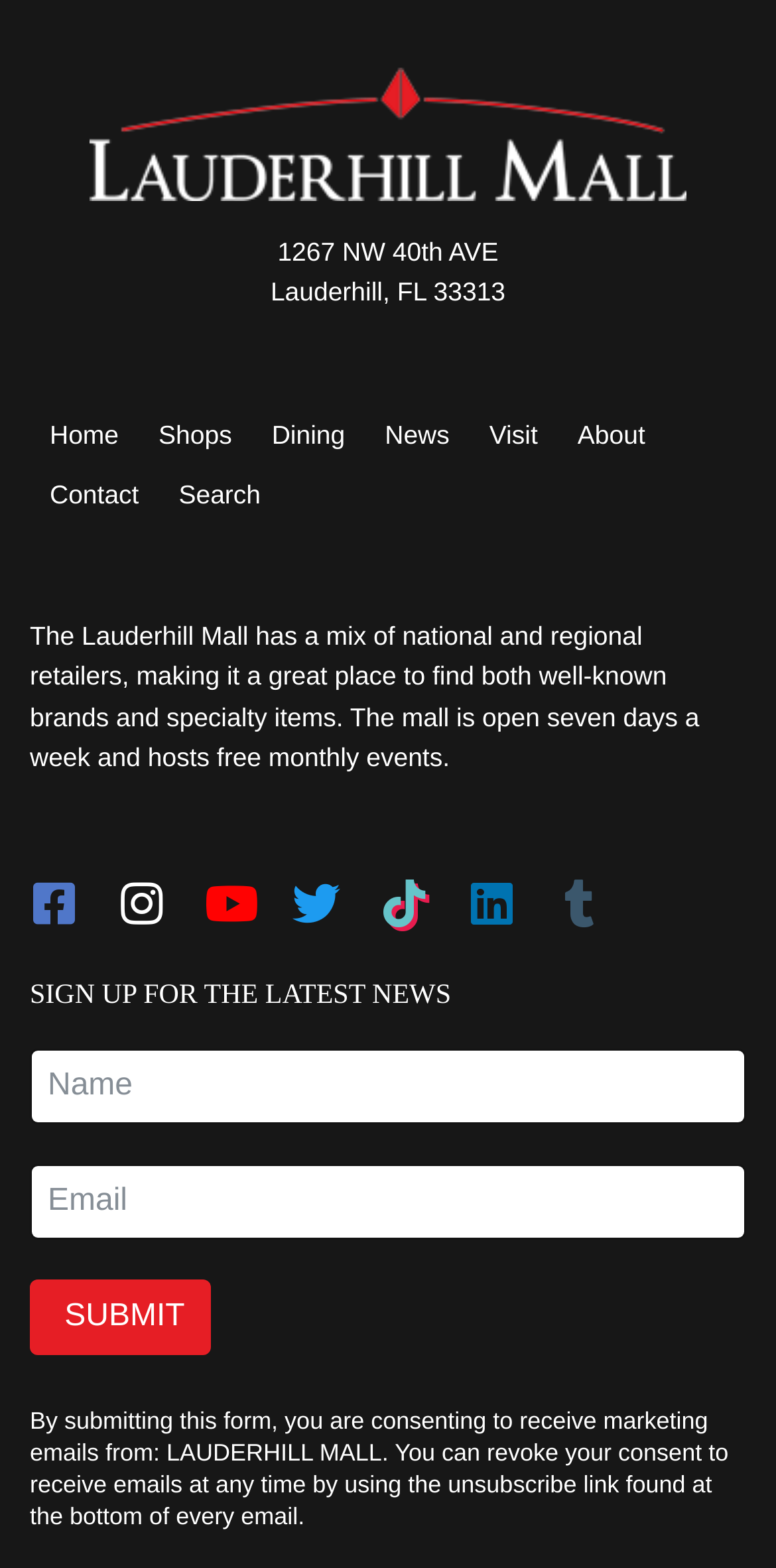Given the following UI element description: "aria-label="email" name="email" placeholder="Email"", find the bounding box coordinates in the webpage screenshot.

[0.038, 0.743, 0.962, 0.791]